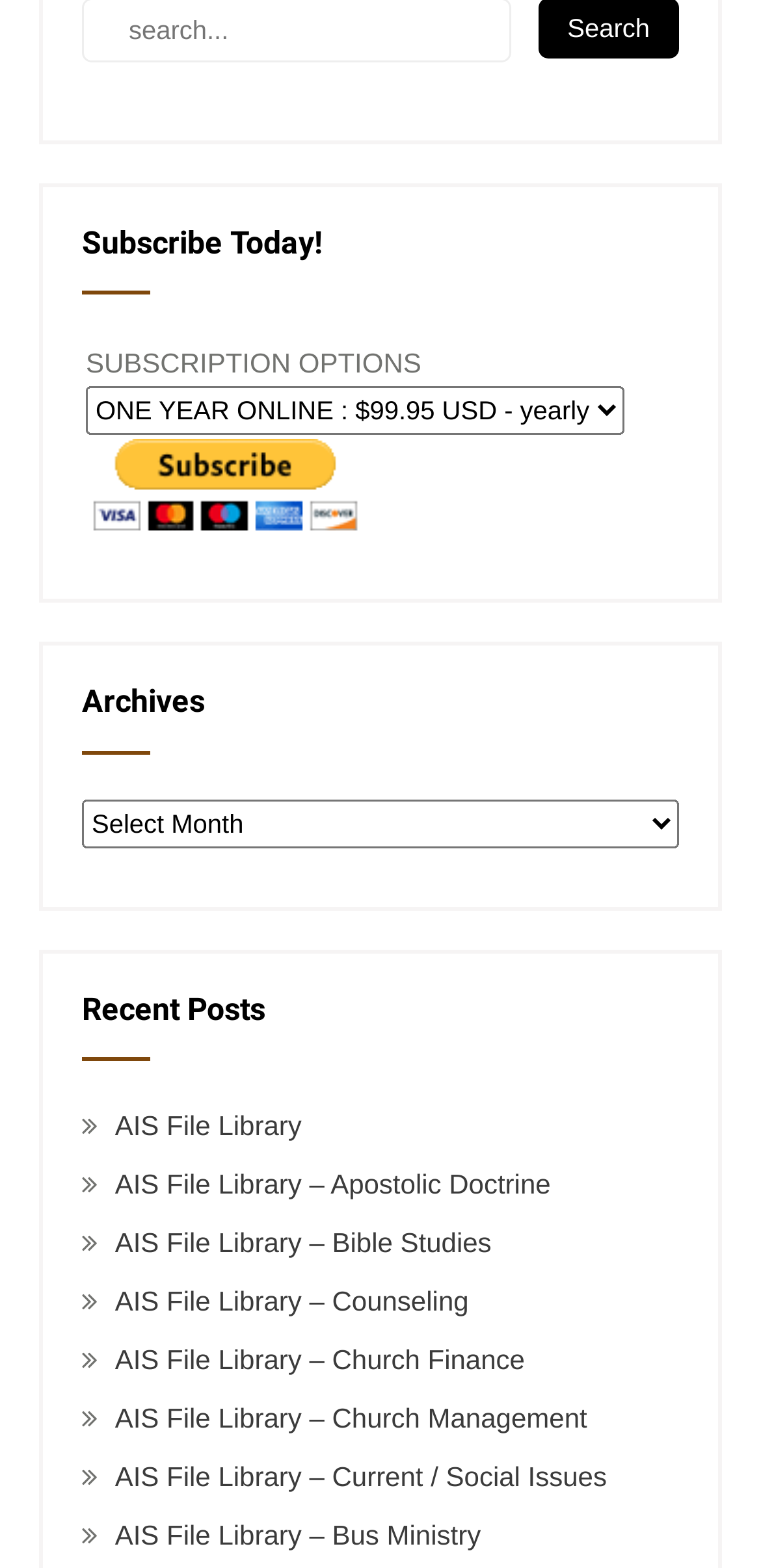Please mark the bounding box coordinates of the area that should be clicked to carry out the instruction: "Read recent post 'AIS File Library'".

[0.151, 0.708, 0.396, 0.728]